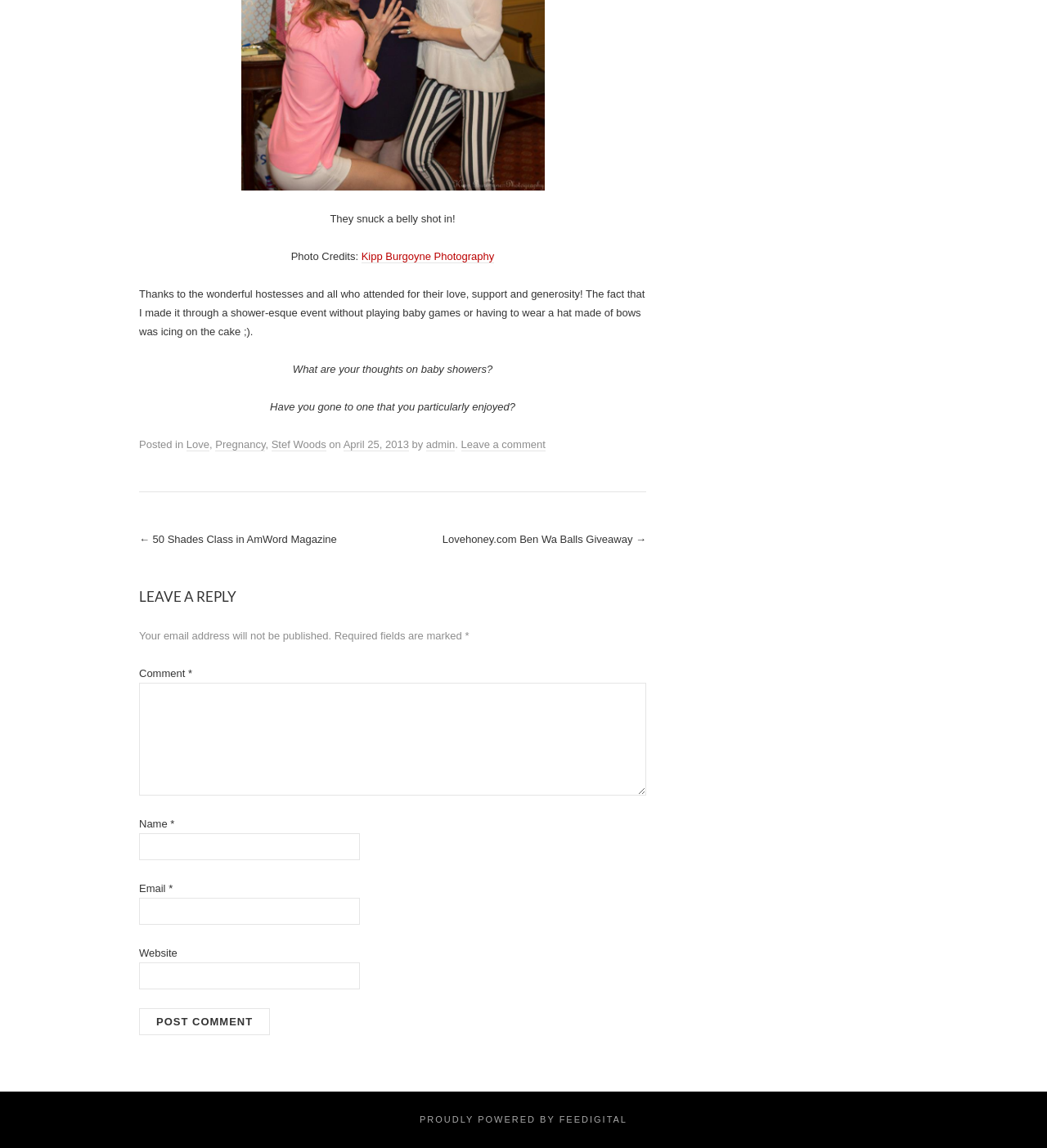Answer the question below in one word or phrase:
Is there a comment section on the webpage?

Yes